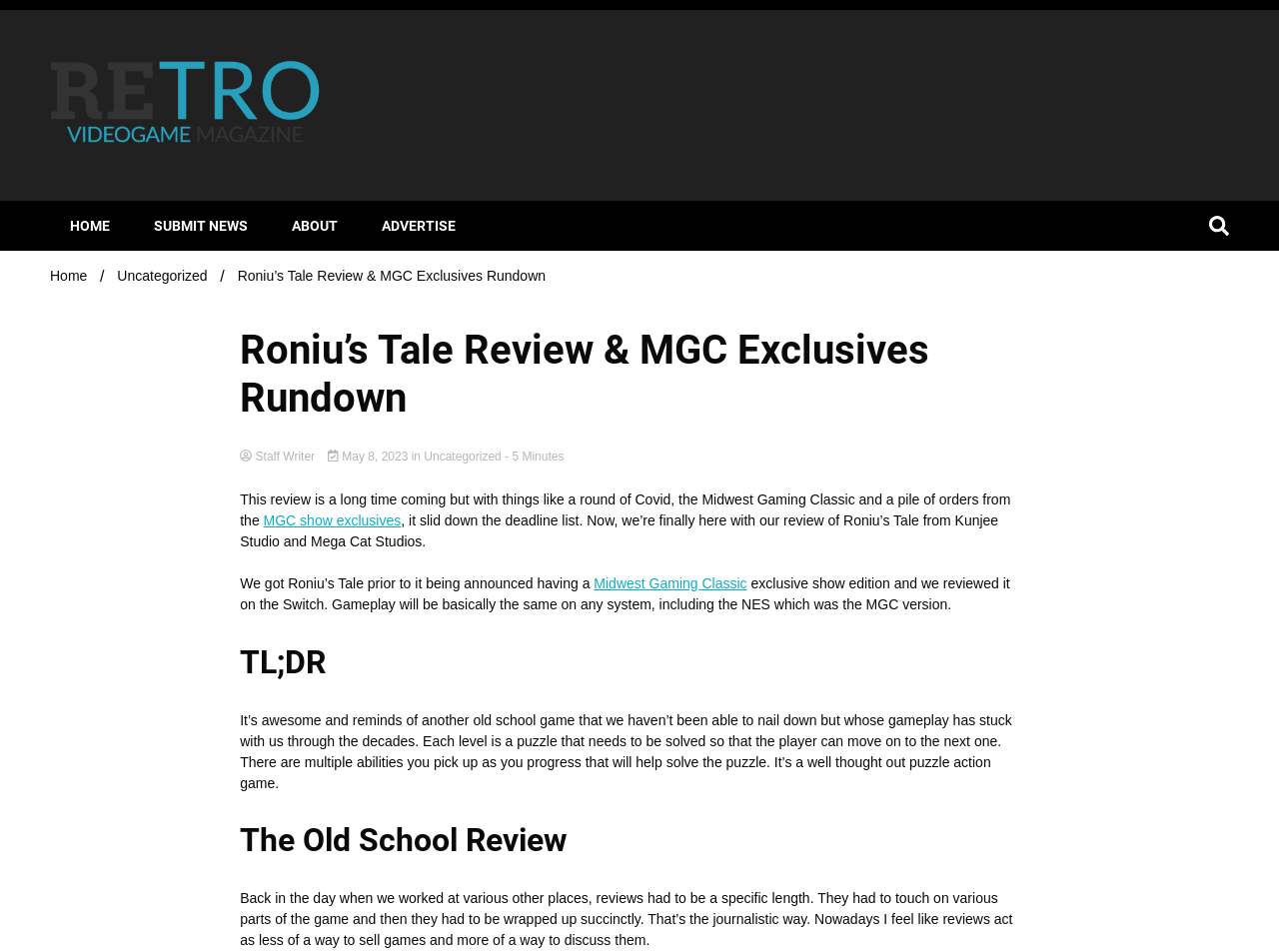What is the name of the video game being reviewed?
Please provide a detailed and comprehensive answer to the question.

The answer can be found in the heading element with the text 'Roniu’s Tale Review & MGC Exclusives Rundown' which is a subheading of the main heading 'RETRO Video Game Magazine – Retro Gaming News'. This suggests that the webpage is reviewing a video game called Roniu’s Tale.